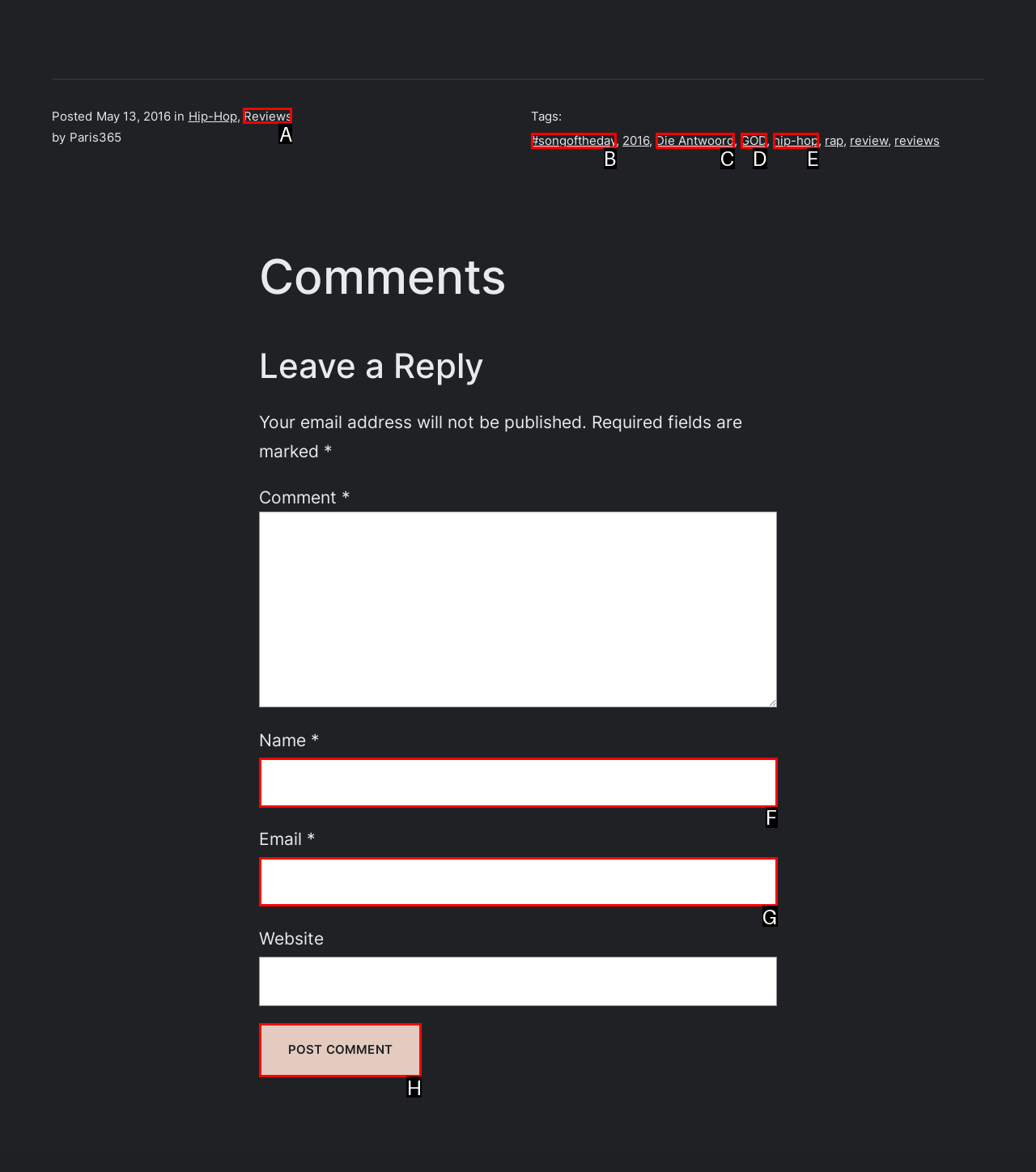Select the correct option from the given choices to perform this task: Click the 'Post Comment' button. Provide the letter of that option.

H